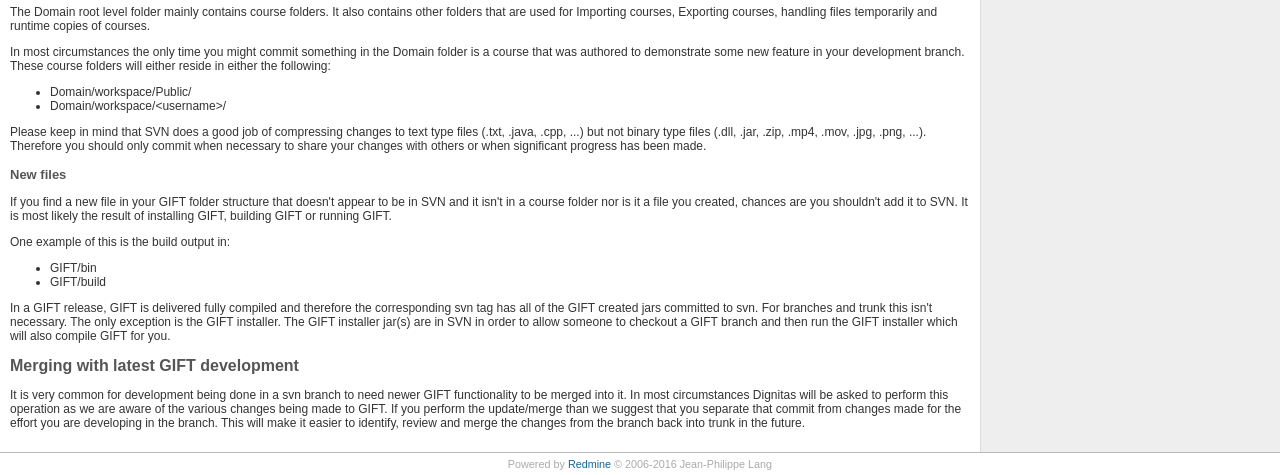Examine the image carefully and respond to the question with a detailed answer: 
Where are the build output files located?

The text mentions that one example of files that should not be committed is the build output in GIFT/bin and GIFT/build.